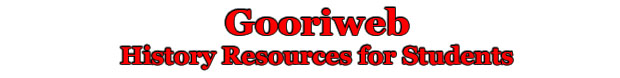What is the purpose of the Gooriweb website?
Utilize the information in the image to give a detailed answer to the question.

The subtitle 'History Resources for Students' and the overall design of the header suggest that the purpose of the Gooriweb website is to provide educational resources focused on history for students, aiming to foster an understanding of history among them.